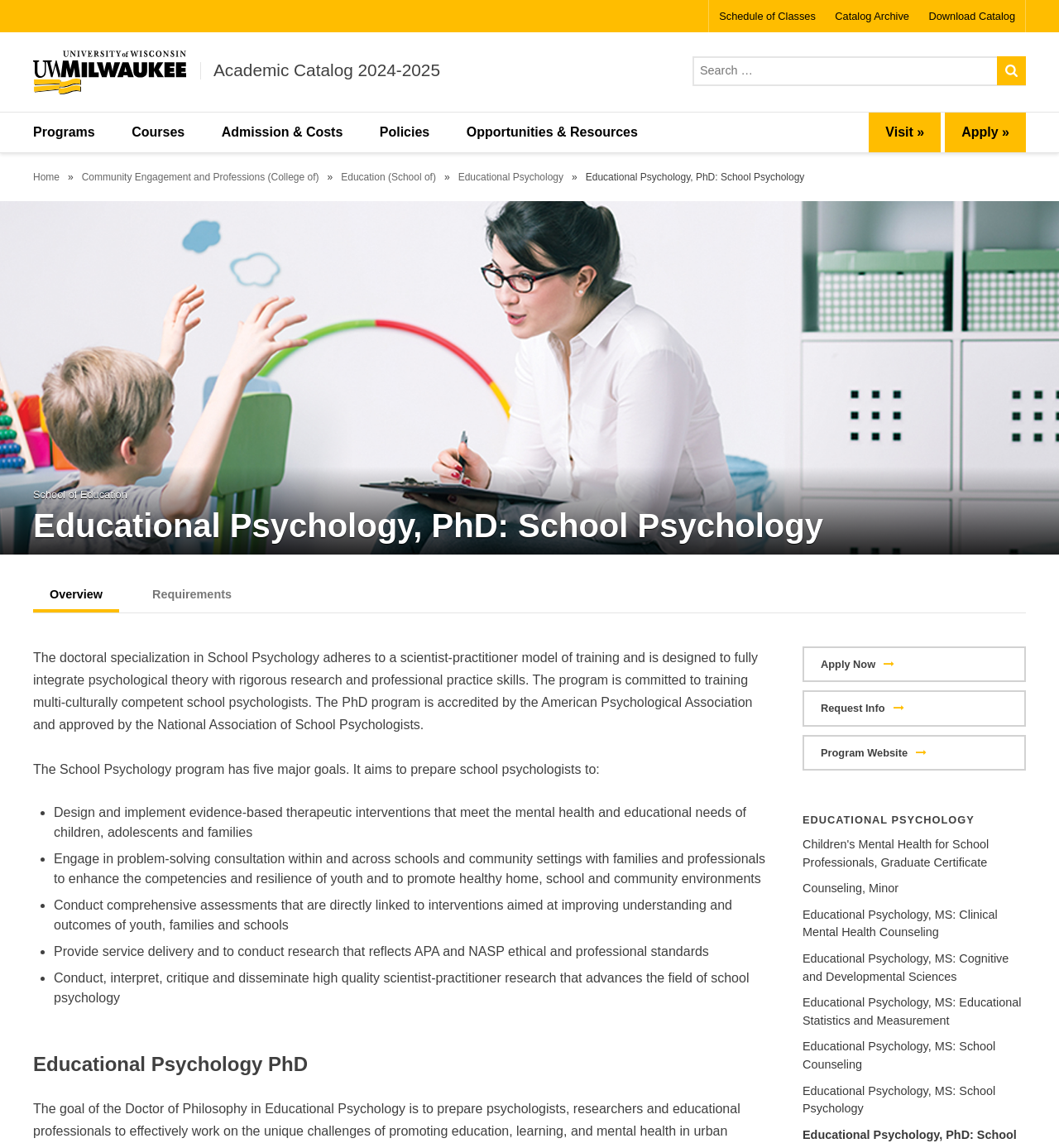Determine and generate the text content of the webpage's headline.

UW-Milwaukee Academic Catalog